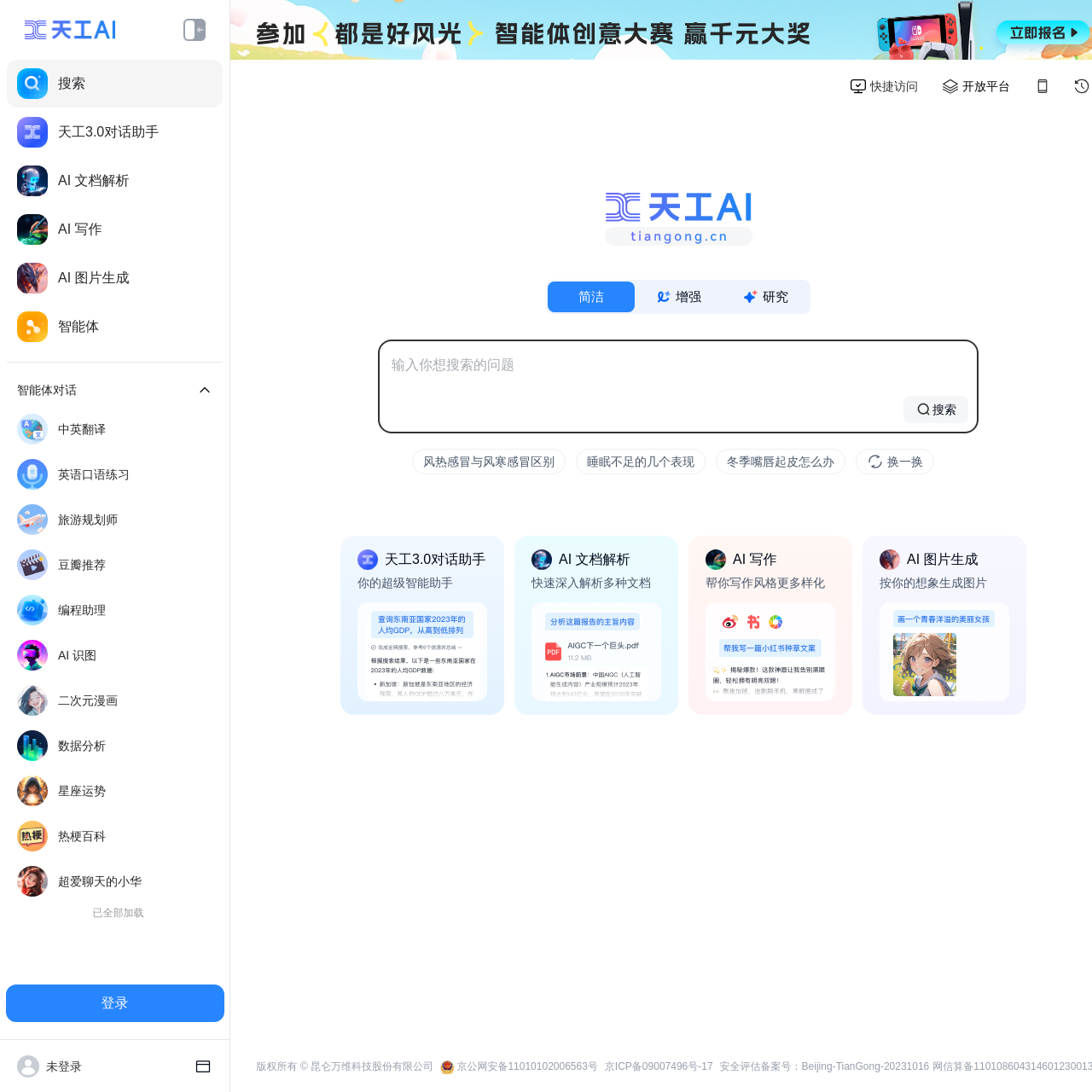Please answer the following question using a single word or phrase: 
What is the purpose of the textbox on the webpage?

Input search query